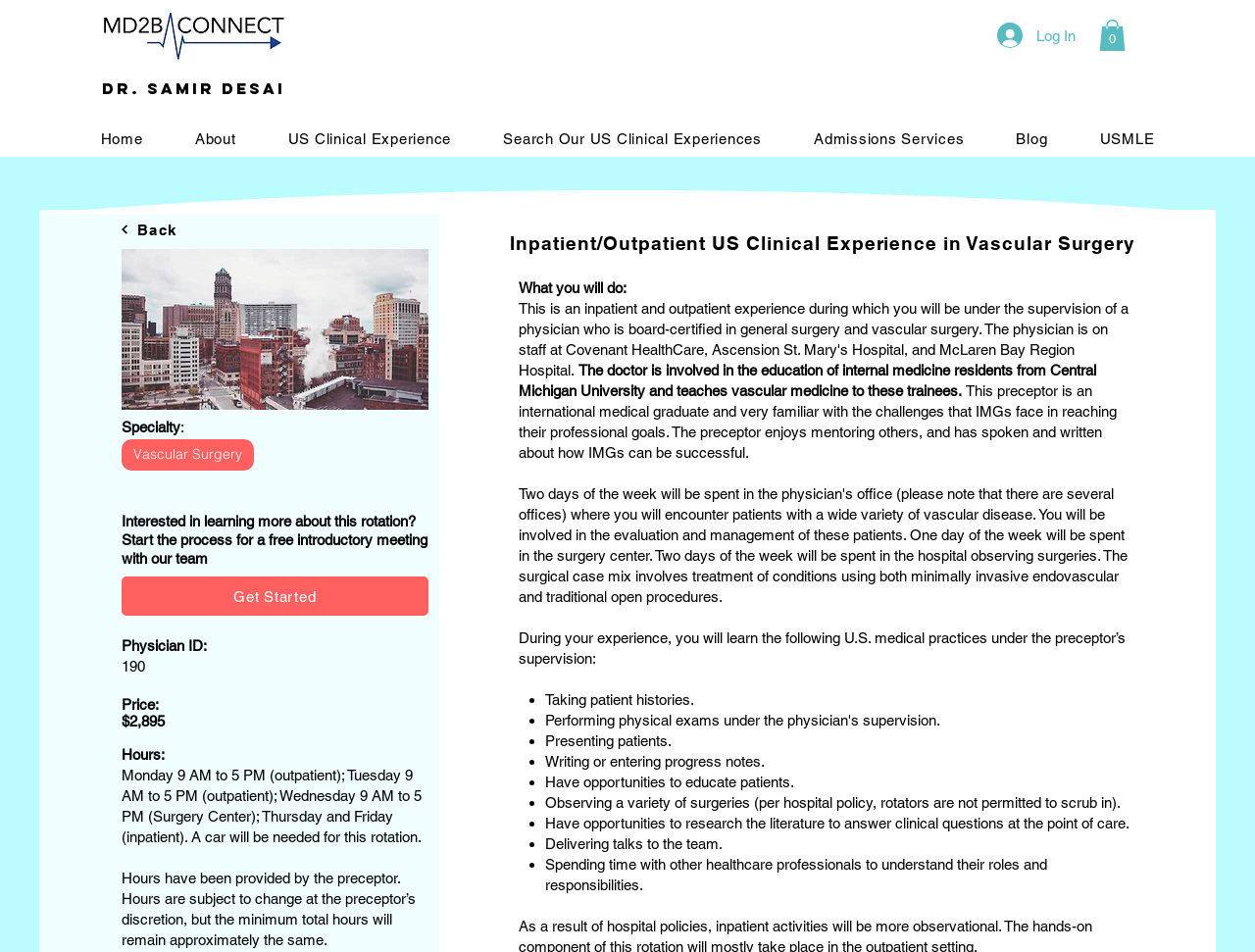Describe the webpage in detail, including text, images, and layout.

This webpage appears to be a detailed description of a US clinical experience in vascular surgery. At the top left corner, there is an image of the MD2B Logo. Next to it, the heading "DR. SAMIR DESAI" is displayed. On the top right corner, there are two buttons: "Log In" and "Cart with 0 items". 

Below the top section, there is a navigation menu with links to "Home", "About", "US Clinical Experience", "Search Our US Clinical Experiences", "Admissions Services", "Blog", and "USMLE". 

On the left side of the page, there is an image of "Image by Doug Zuba.jpg" with a loader icon on top of it. Above the image, there is a link to go "Back". 

The main content of the page is divided into sections. The first section has a heading "Inpatient/Outpatient US Clinical Experience in Vascular Surgery". Below the heading, there is a description of the experience, including the specialty, physician ID, price, and hours. 

The next section is titled "What you will do:" and describes the doctor's involvement in educating internal medicine residents and teaching vascular medicine. The doctor is also an international medical graduate who mentors others and has spoken about how IMGs can be successful. 

The following section lists the U.S. medical practices that will be learned during the experience, including taking patient histories, presenting patients, writing or entering progress notes, having opportunities to educate patients, observing surgeries, and researching the literature to answer clinical questions.